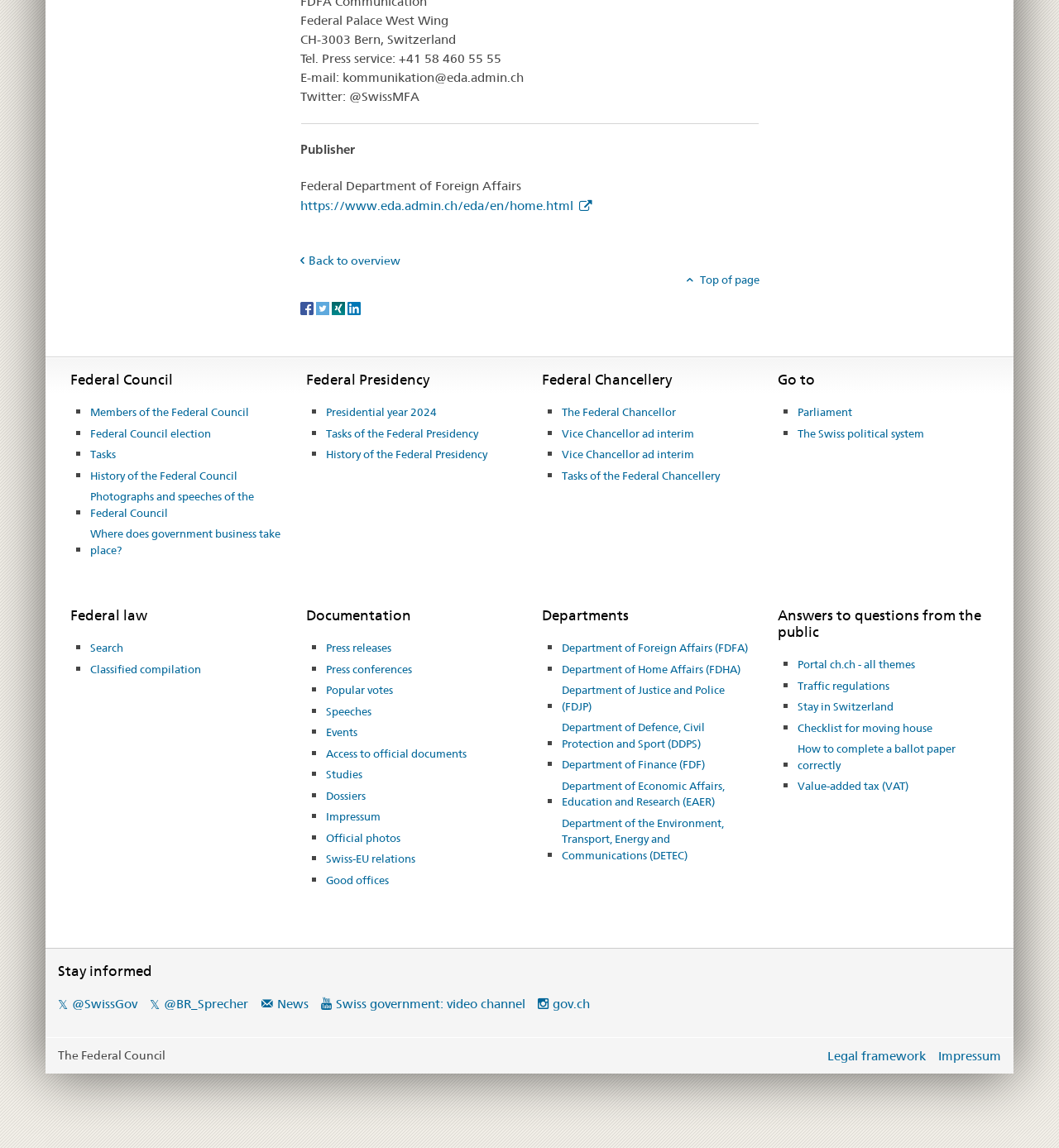How many social media links are there?
Using the image provided, answer with just one word or phrase.

4